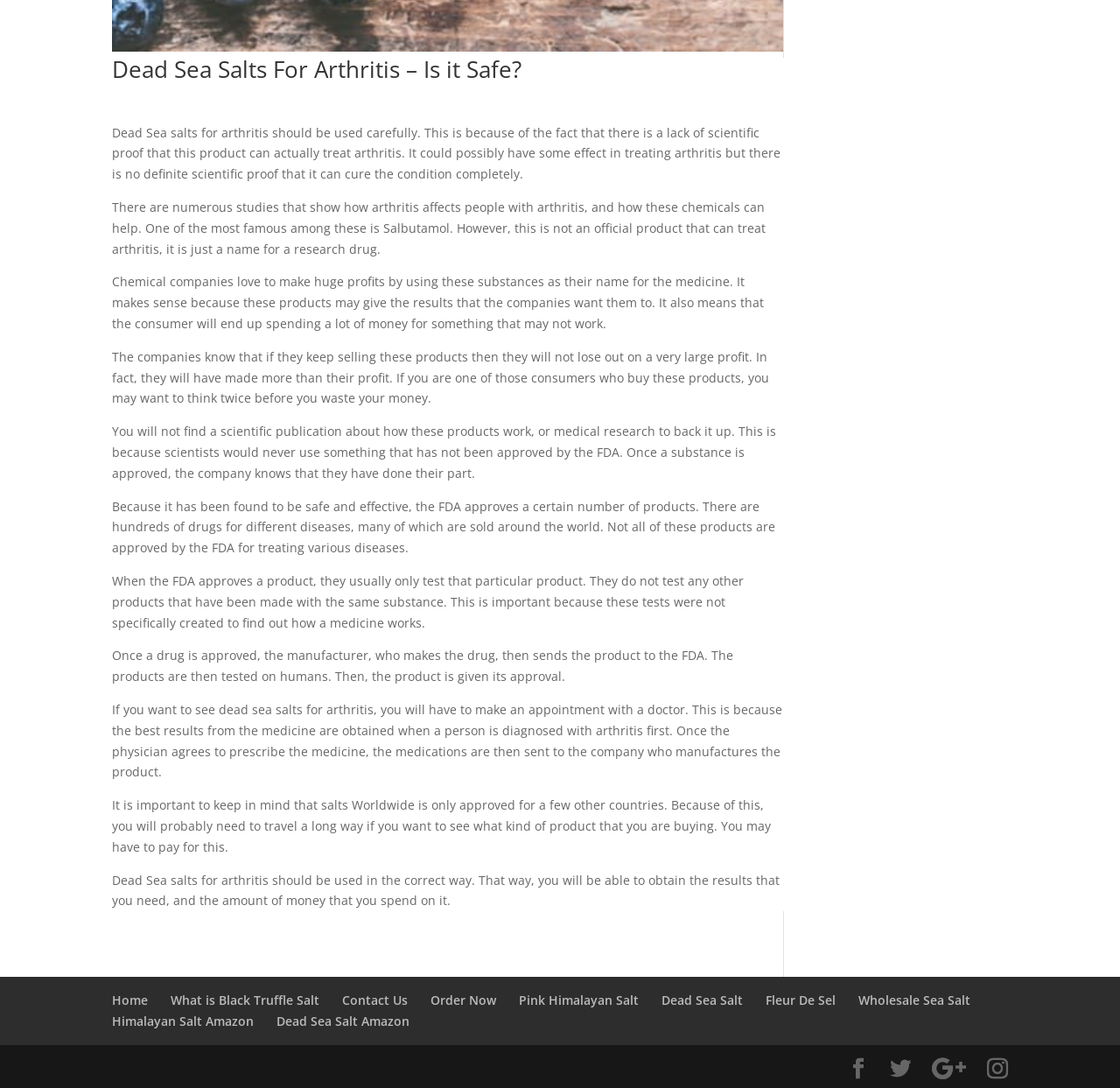Provide the bounding box coordinates of the HTML element described by the text: "What is Black Truffle Salt".

[0.152, 0.912, 0.285, 0.927]